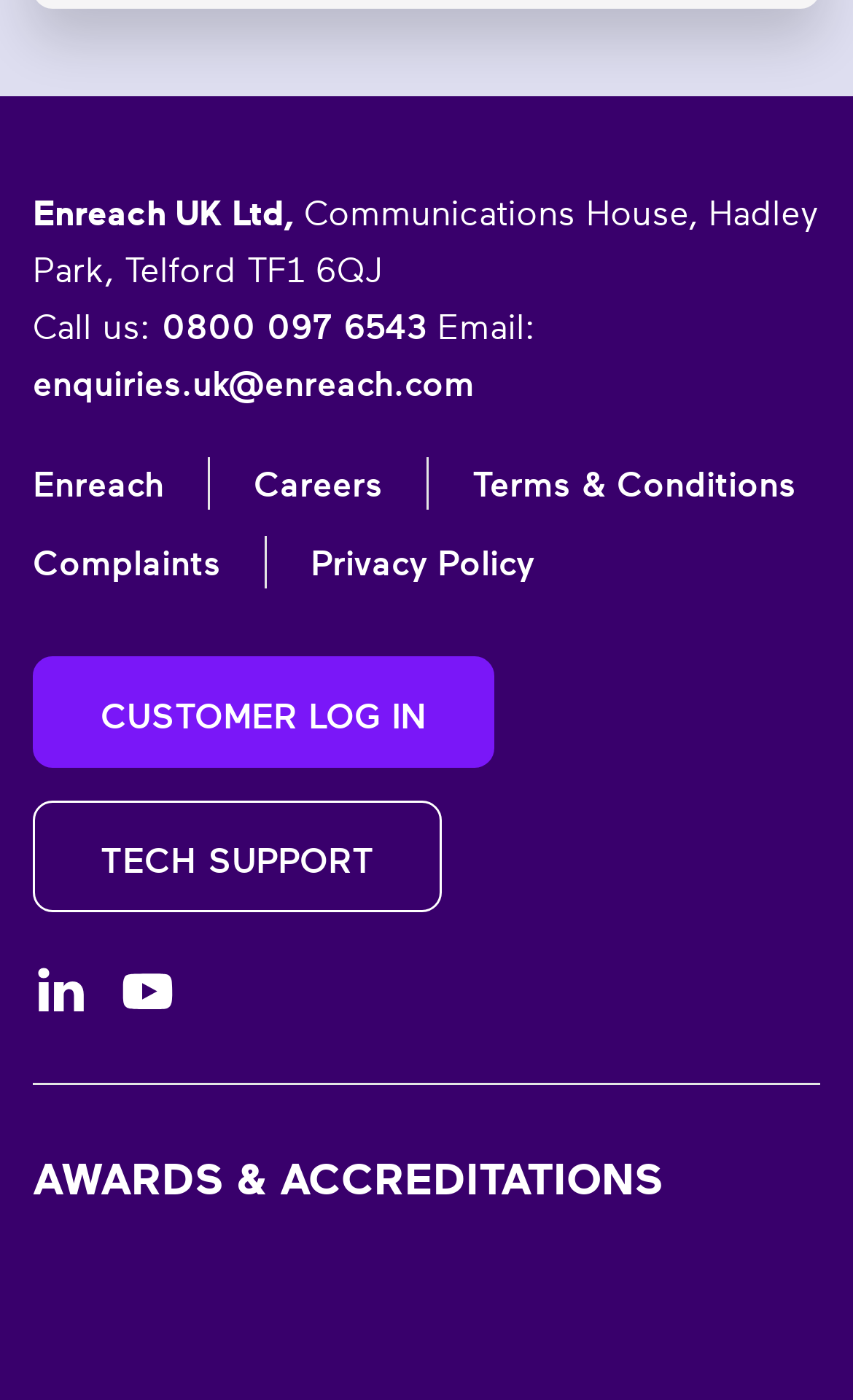Please indicate the bounding box coordinates of the element's region to be clicked to achieve the instruction: "Send an email". Provide the coordinates as four float numbers between 0 and 1, i.e., [left, top, right, bottom].

[0.038, 0.258, 0.556, 0.289]